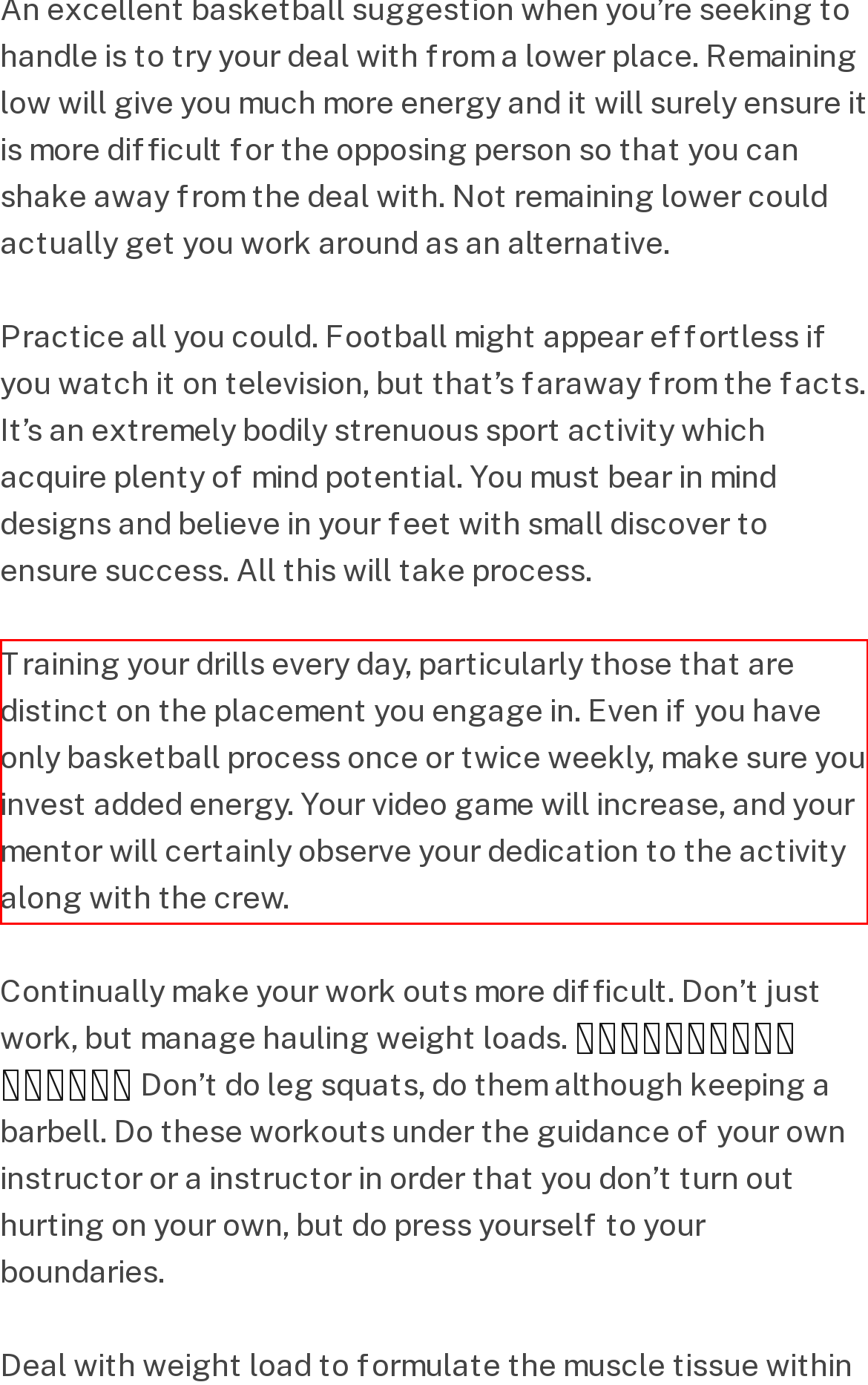Please identify the text within the red rectangular bounding box in the provided webpage screenshot.

Training your drills every day, particularly those that are distinct on the placement you engage in. Even if you have only basketball process once or twice weekly, make sure you invest added energy. Your video game will increase, and your mentor will certainly observe your dedication to the activity along with the crew.